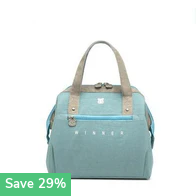What is the purpose of the insulated design?
Make sure to answer the question with a detailed and comprehensive explanation.

According to the caption, the insulated design of the handbag makes it 'perfect for keeping meals fresh', implying that it is intended to keep food at a safe temperature during transportation or storage.